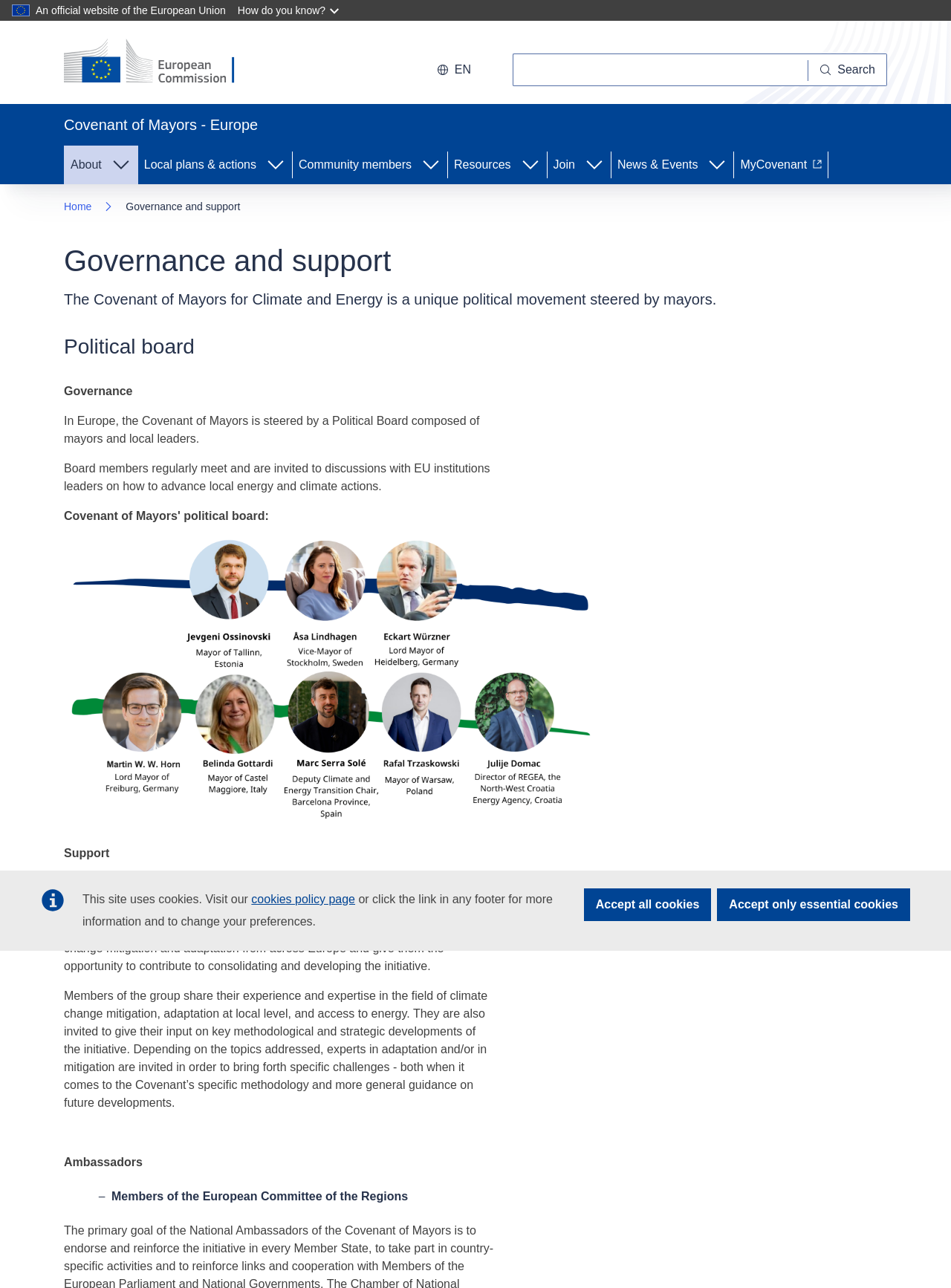What is the role of the Political Board?
Based on the screenshot, provide your answer in one word or phrase.

Meet and discuss with EU institutions